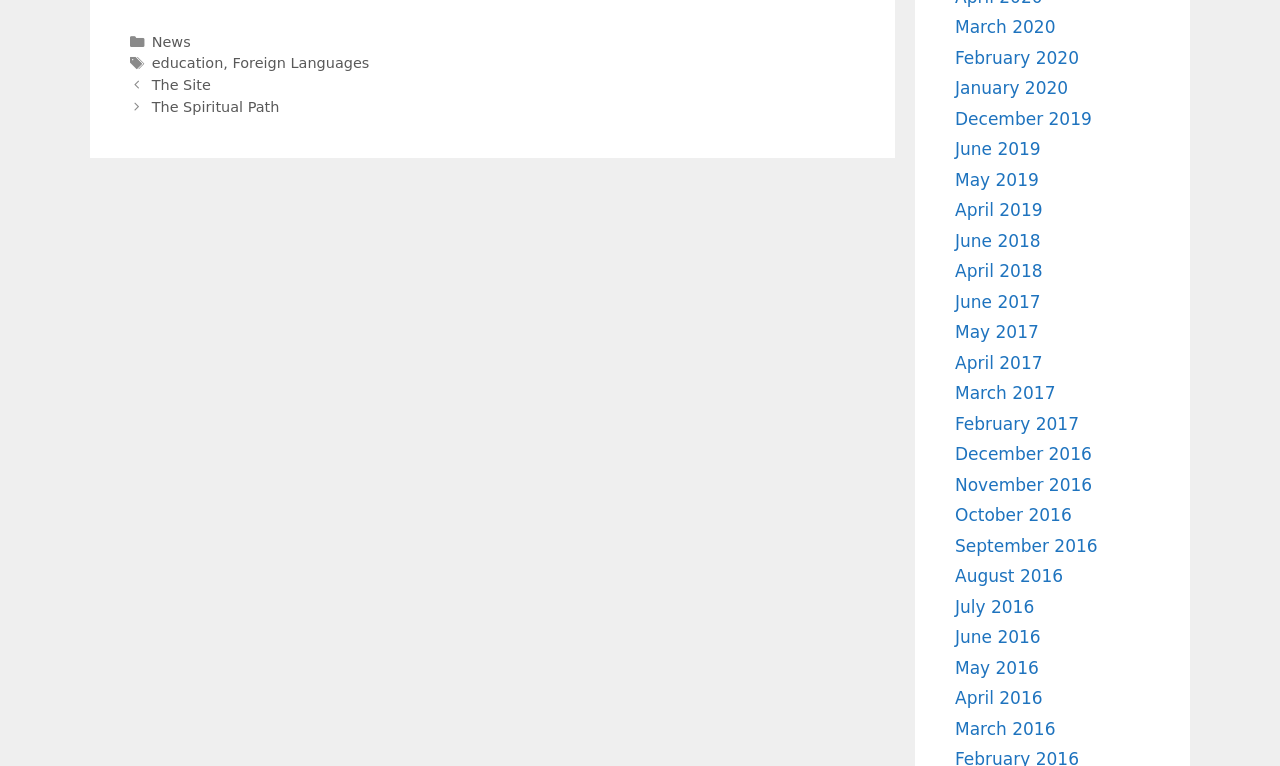Identify the bounding box coordinates necessary to click and complete the given instruction: "View posts from March 2020".

[0.746, 0.022, 0.825, 0.048]